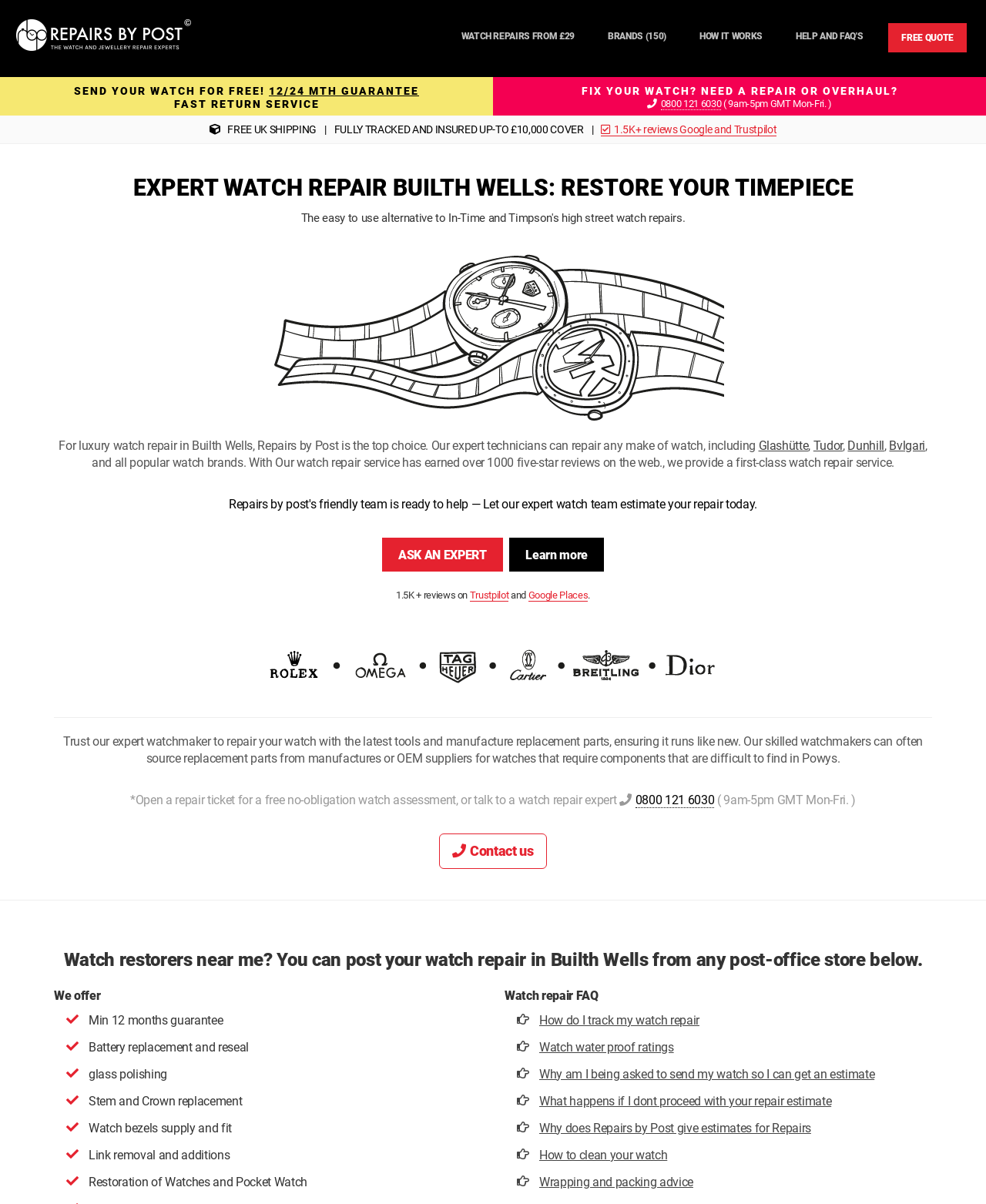Specify the bounding box coordinates of the element's area that should be clicked to execute the given instruction: "visit the author's page". The coordinates should be four float numbers between 0 and 1, i.e., [left, top, right, bottom].

None